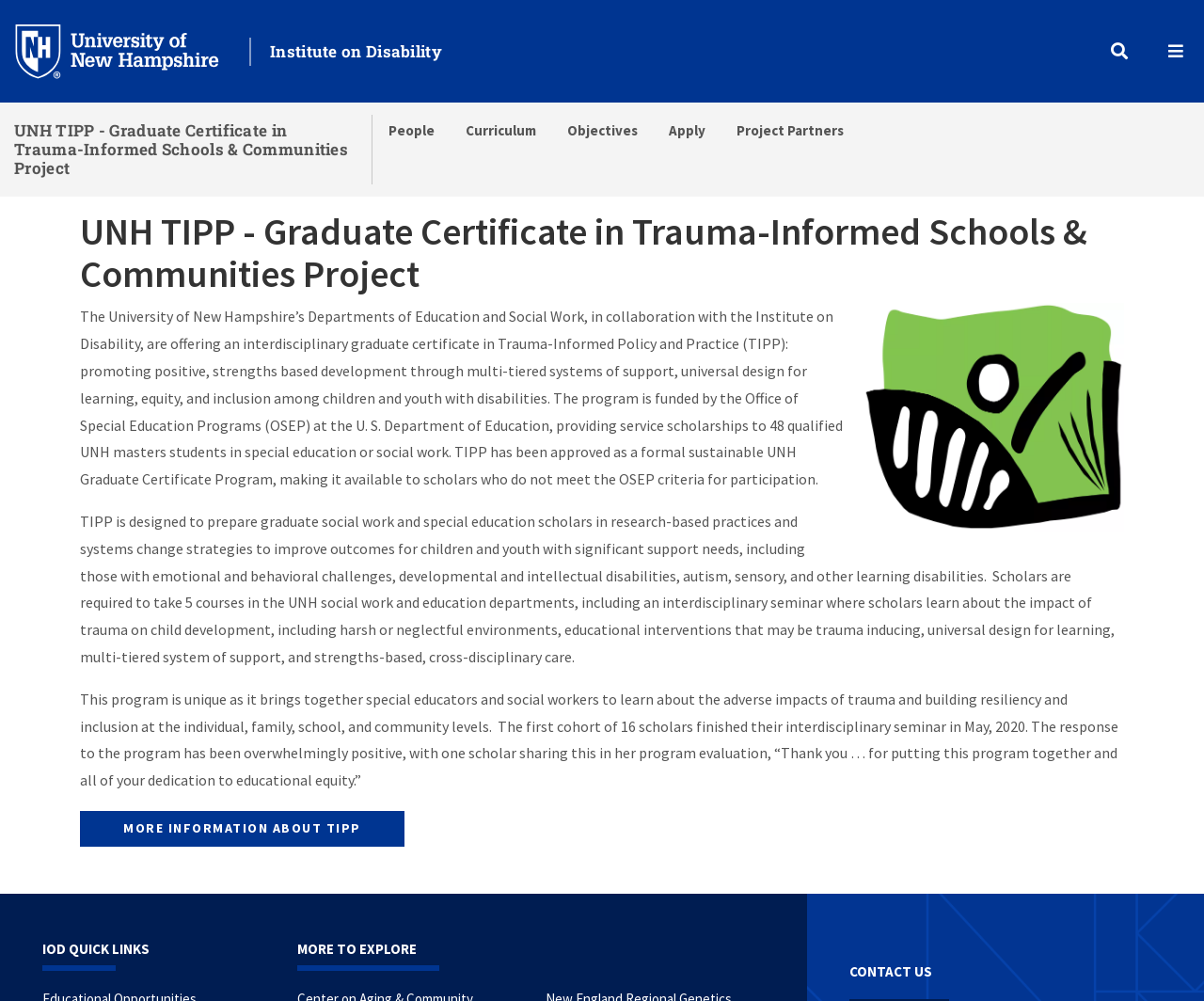Select the bounding box coordinates of the element I need to click to carry out the following instruction: "Visit the 'University of New Hampshire' website".

[0.012, 0.04, 0.207, 0.059]